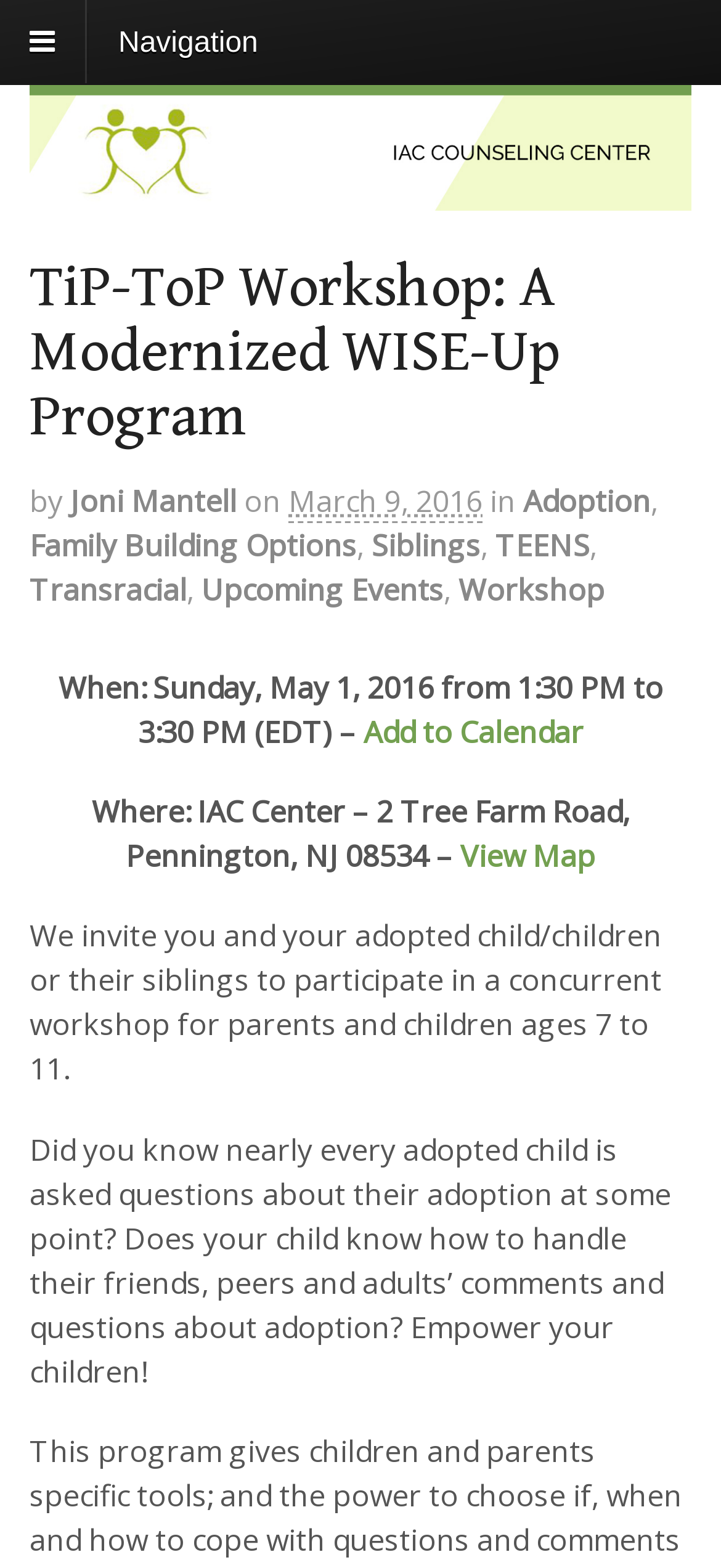Detail the webpage's structure and highlights in your description.

The webpage is about the TiP-ToP Workshop, a modernized WISE-Up program, offered by the Infertility & Adoption Counseling Center, LLC. At the top, there is a navigation section with a link to "Navigation". Below it, the center's logo and name are displayed, along with a header that announces the workshop.

On the left side, there is a section with links to various topics, including "Adoption", "Family Building Options", "Siblings", "TEENS", "Transracial", "Upcoming Events", and "Workshop". These links are arranged vertically, with commas separating some of them.

To the right of the links, there is a section with details about the workshop. It starts with the date and time of the event, "Sunday, May 1, 2016 from 1:30 PM to 3:30 PM (EDT)", and provides an option to "Add to Calendar". Below it, the location of the workshop is specified as "IAC Center – 2 Tree Farm Road, Pennington, NJ 08534", with a link to "View Map".

The main content of the webpage is a description of the workshop, which is aimed at adopted children and their parents. The text explains that the workshop will help children ages 7 to 11 to handle questions and comments about their adoption from friends, peers, and adults. The description is divided into two paragraphs, with the first one inviting participants to the workshop and the second one highlighting the importance of empowering children to handle adoption-related questions.